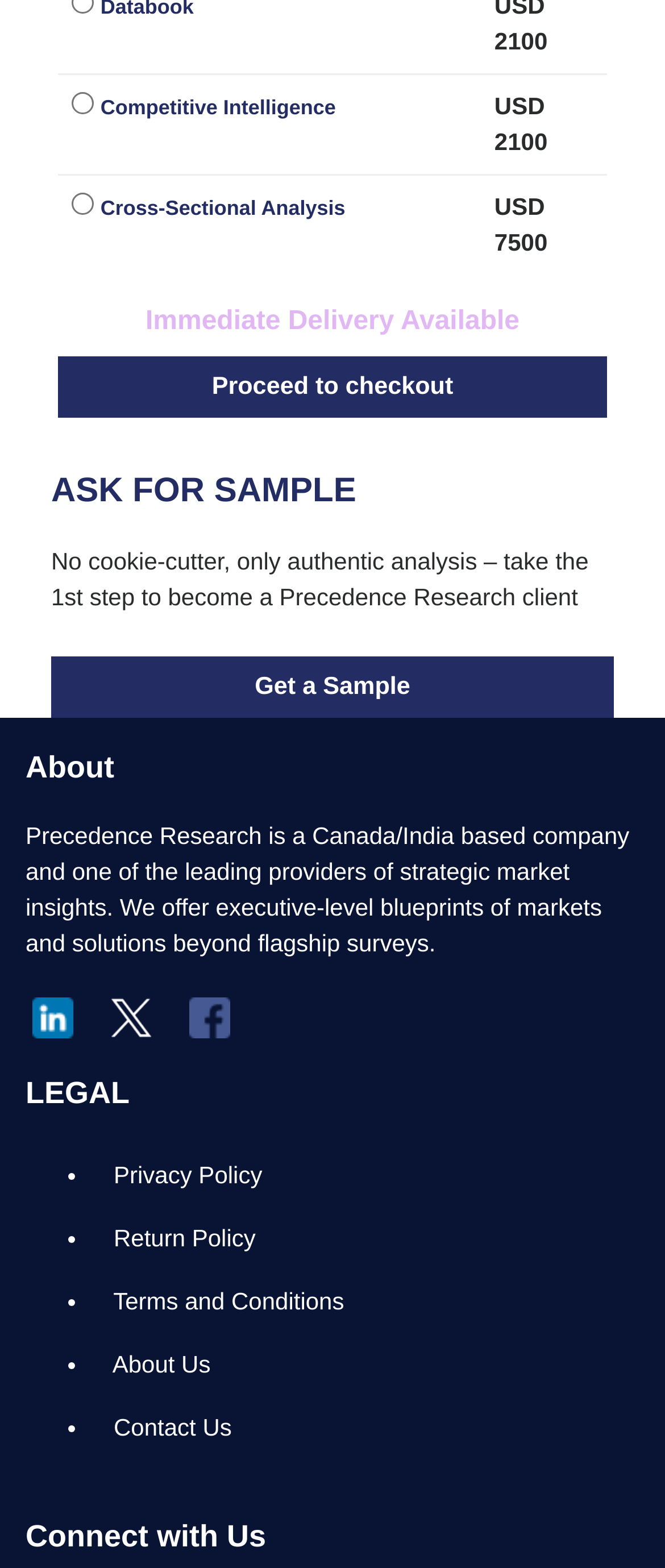For the given element description About Us, determine the bounding box coordinates of the UI element. The coordinates should follow the format (top-left x, top-left y, bottom-right x, bottom-right y) and be within the range of 0 to 1.

[0.141, 0.851, 0.962, 0.891]